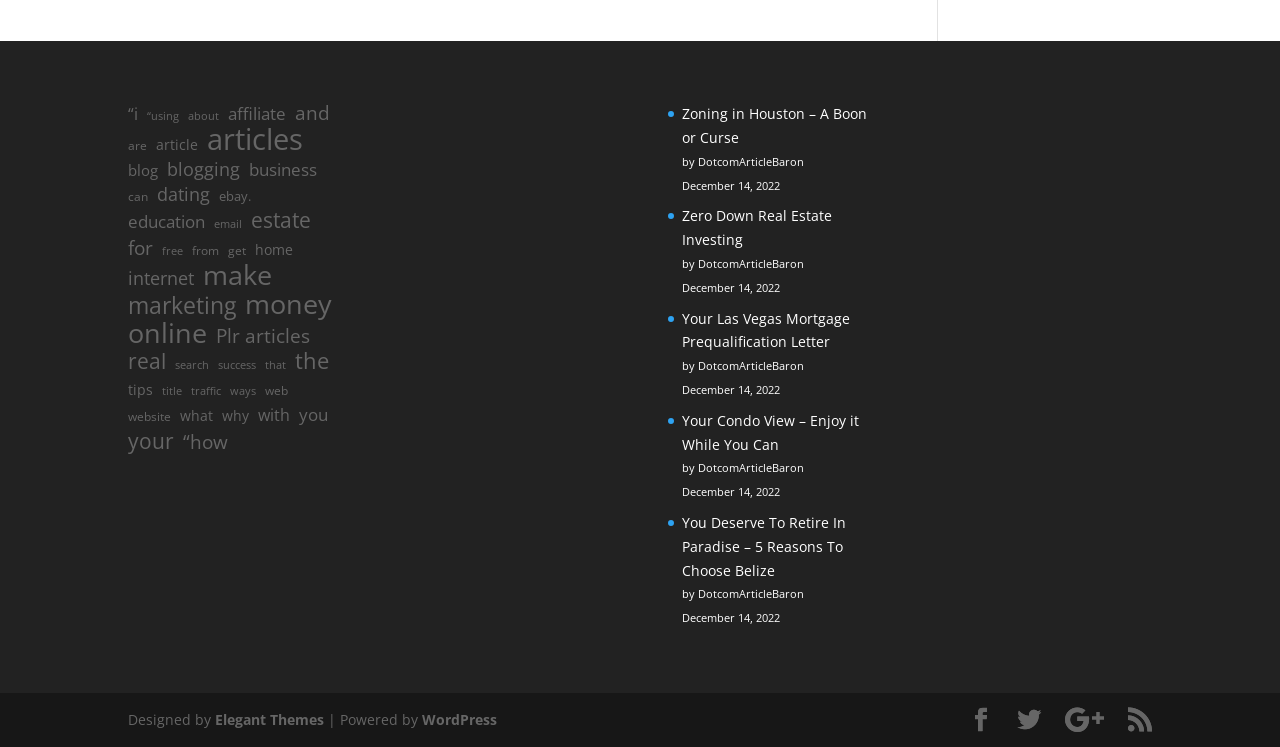Find the bounding box of the web element that fits this description: "title="My personal website"".

None